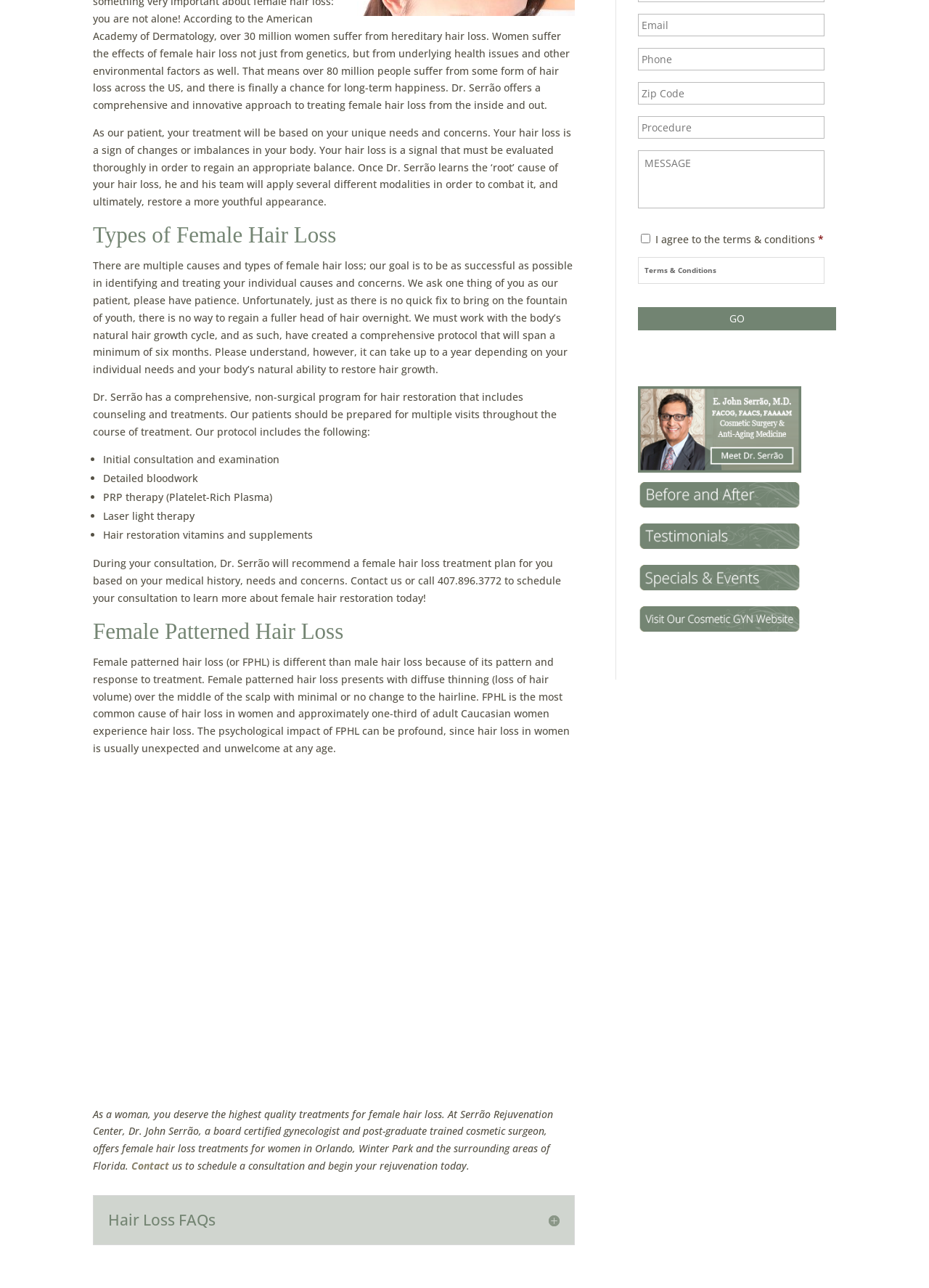Given the element description alt="Cosmetic Surgeon in Orlando, FL", specify the bounding box coordinates of the corresponding UI element in the format (top-left x, top-left y, bottom-right x, bottom-right y). All values must be between 0 and 1.

[0.687, 0.358, 0.863, 0.369]